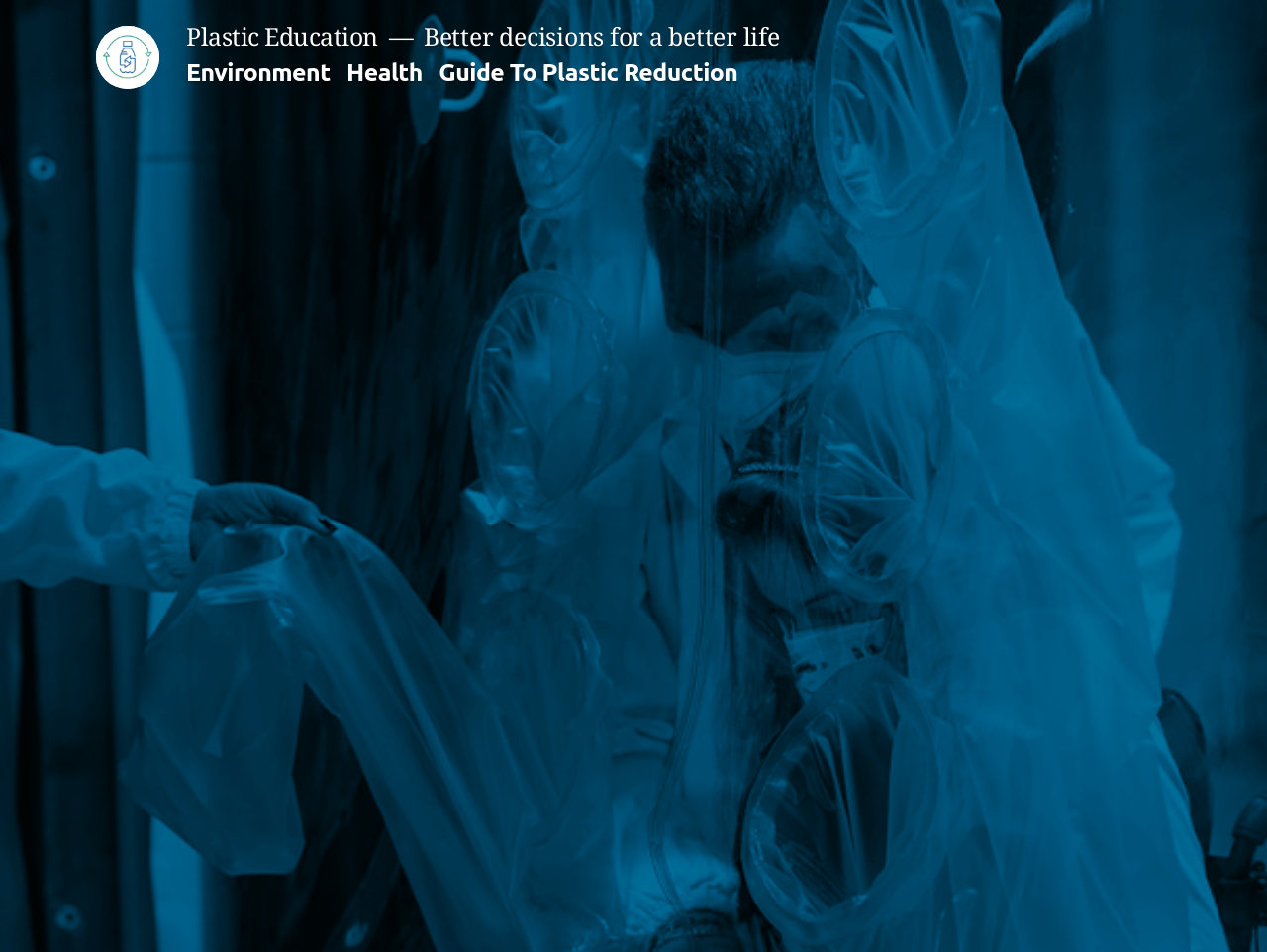Using the webpage screenshot, find the UI element described by Daniel Karmun's Reindeer Herding Slideshow. Provide the bounding box coordinates in the format (top-left x, top-left y, bottom-right x, bottom-right y), ensuring all values are floating point numbers between 0 and 1.

None